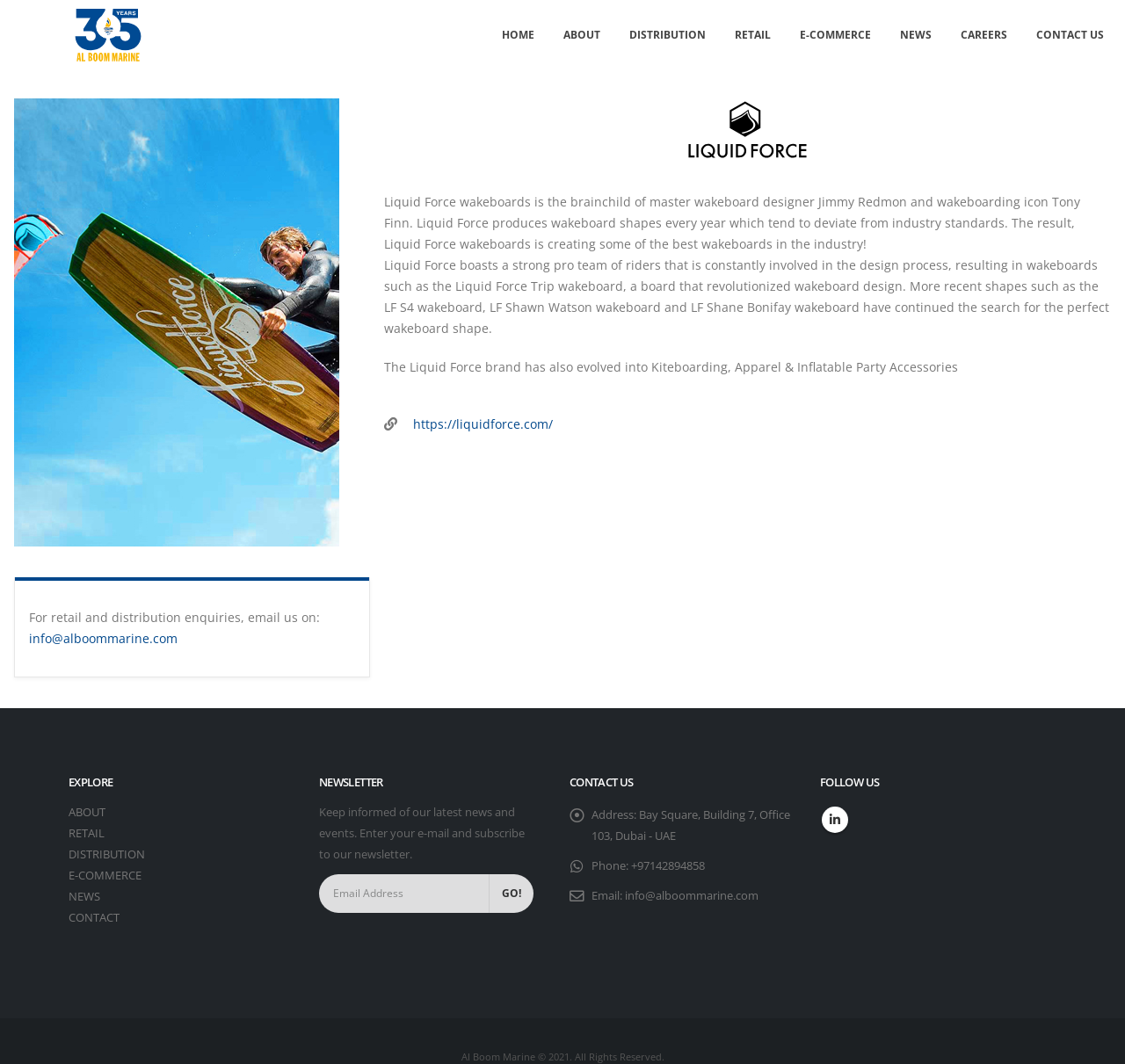Please specify the bounding box coordinates of the area that should be clicked to accomplish the following instruction: "Click on the HOME link". The coordinates should consist of four float numbers between 0 and 1, i.e., [left, top, right, bottom].

[0.434, 0.017, 0.488, 0.05]